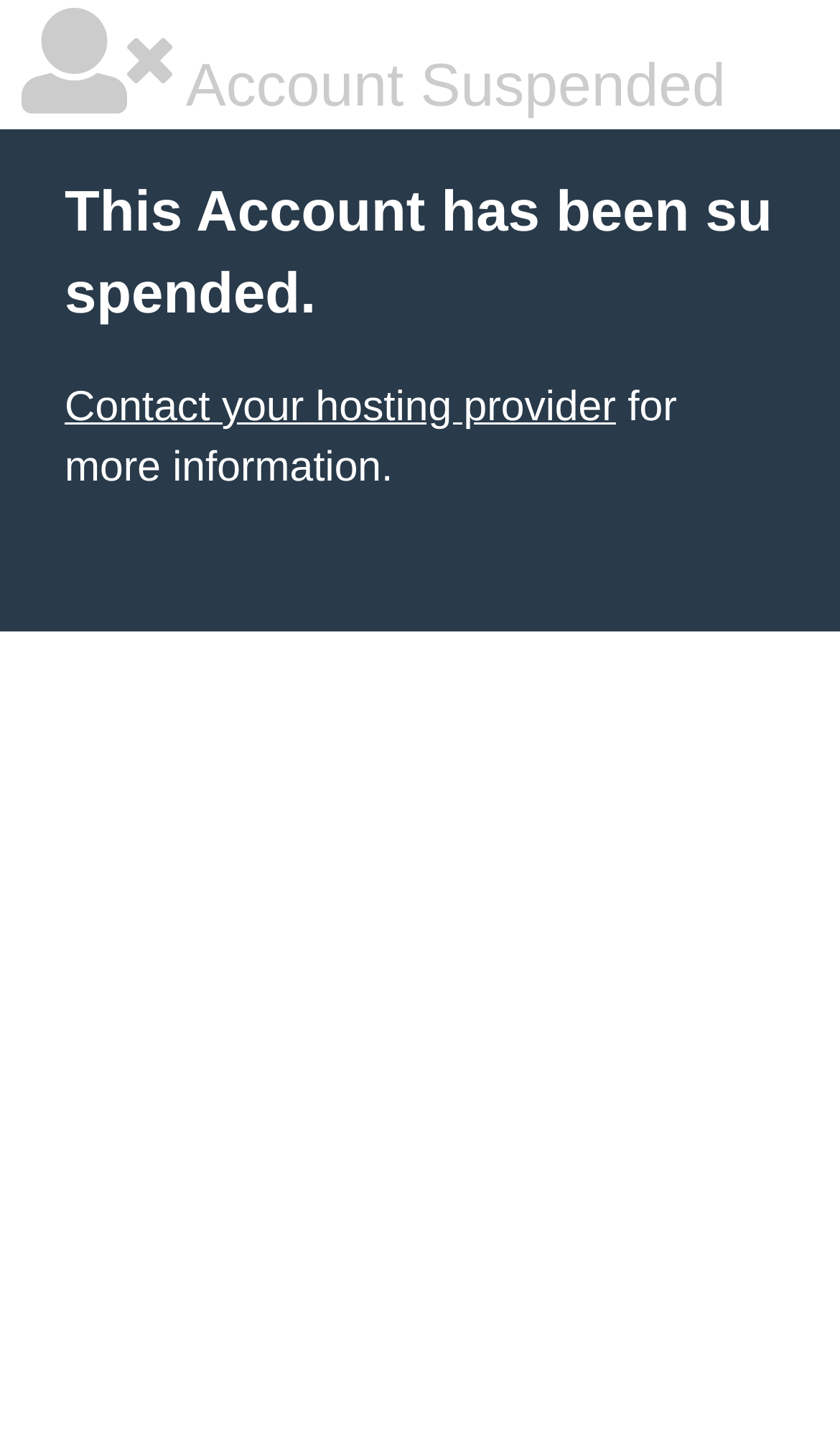Determine the bounding box coordinates for the HTML element described here: "Contact your hosting provider".

[0.077, 0.268, 0.733, 0.301]